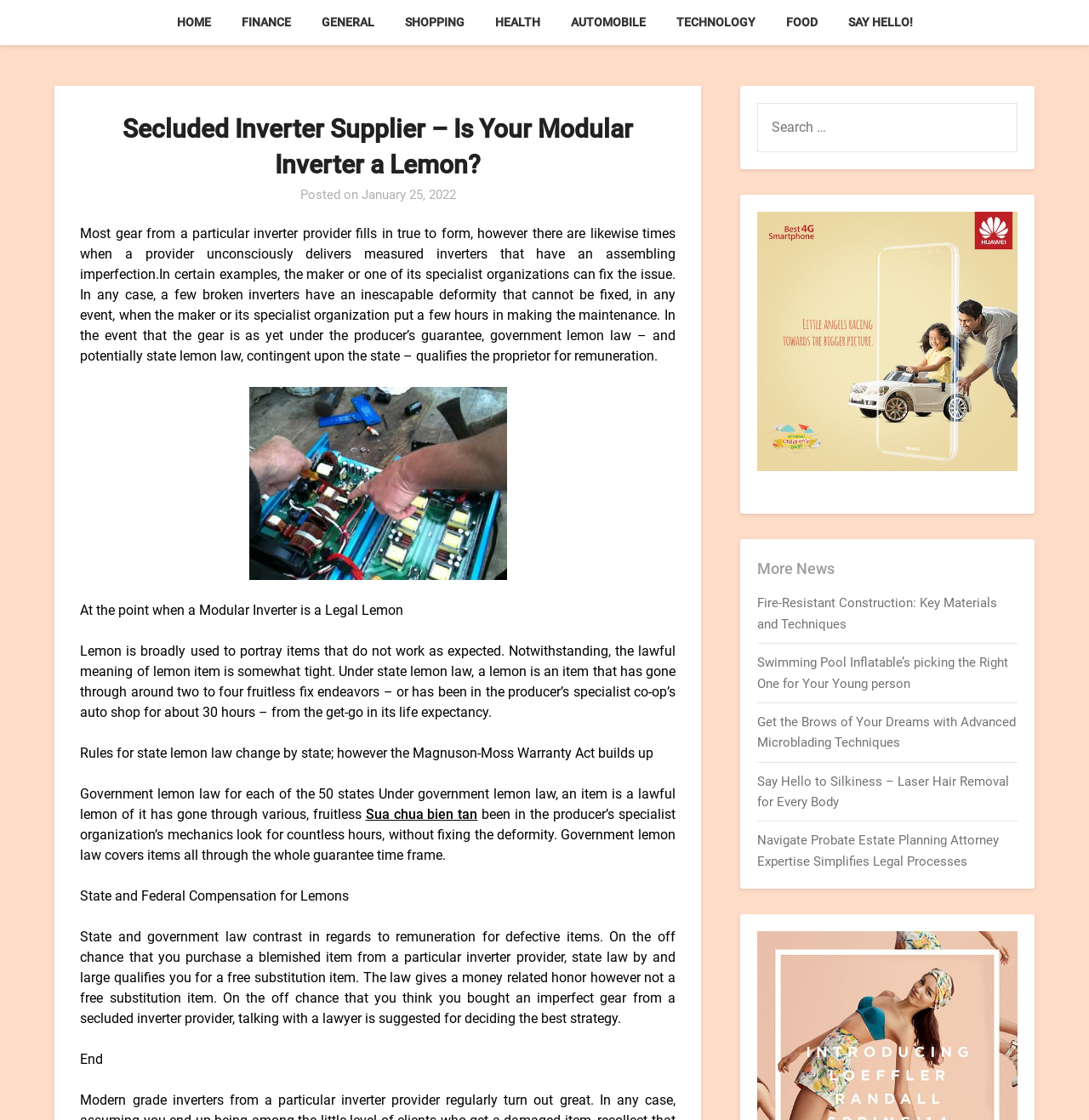Find the bounding box coordinates of the element to click in order to complete the given instruction: "Click on HOME."

[0.15, 0.0, 0.206, 0.04]